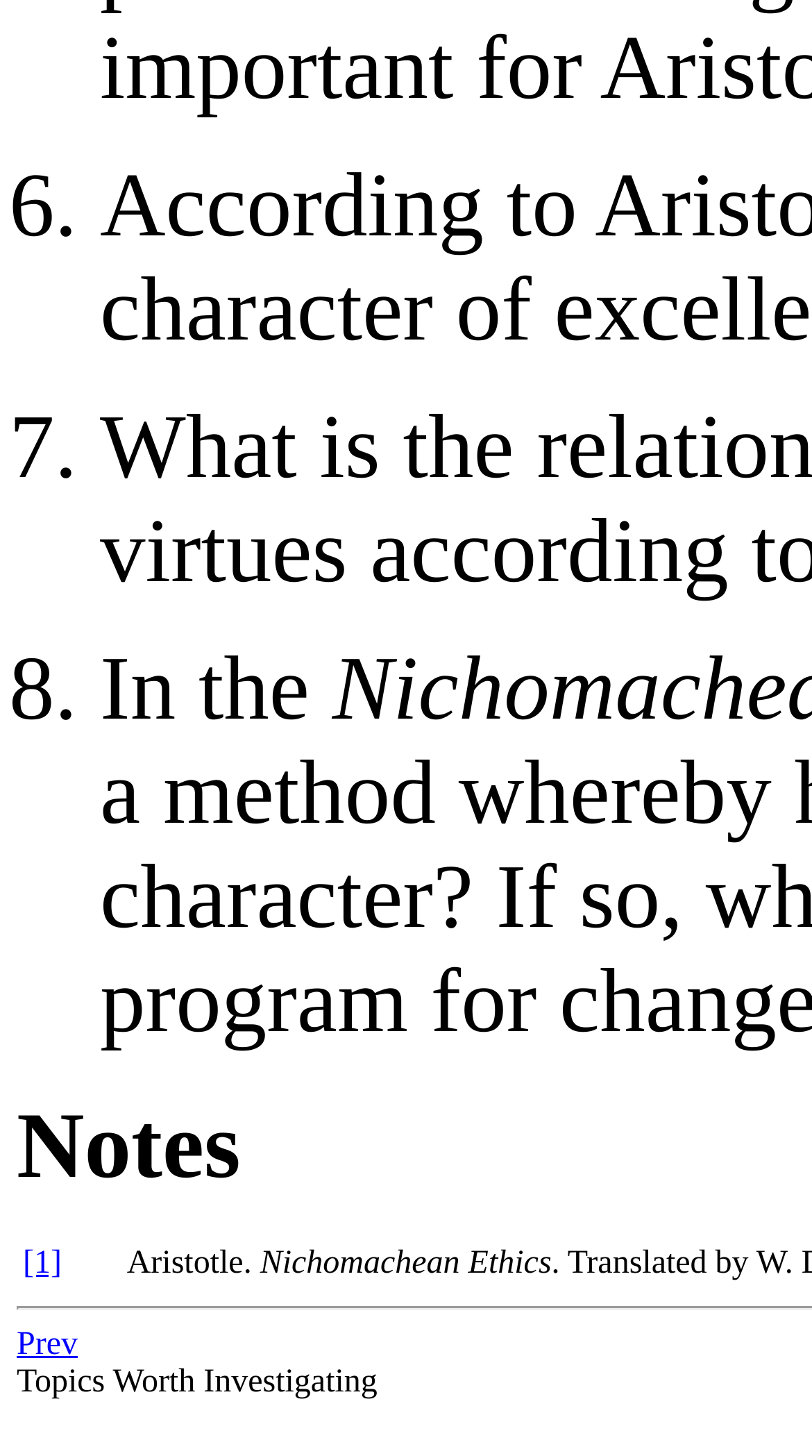What is the text next to the 'Prev' link?
Answer the question with a single word or phrase by looking at the picture.

In the